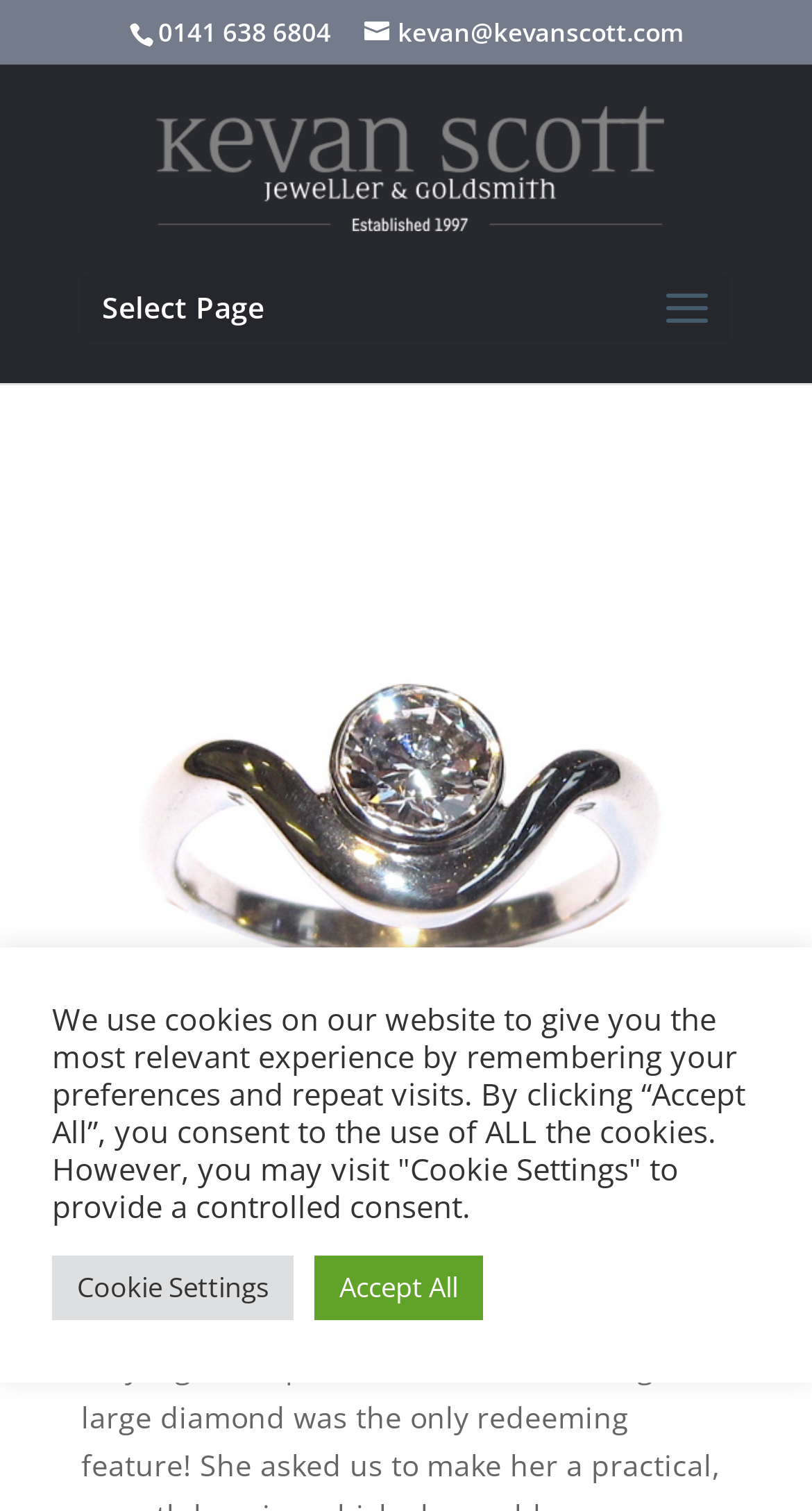Calculate the bounding box coordinates of the UI element given the description: "kevan@kevanscott.com".

[0.449, 0.01, 0.841, 0.033]